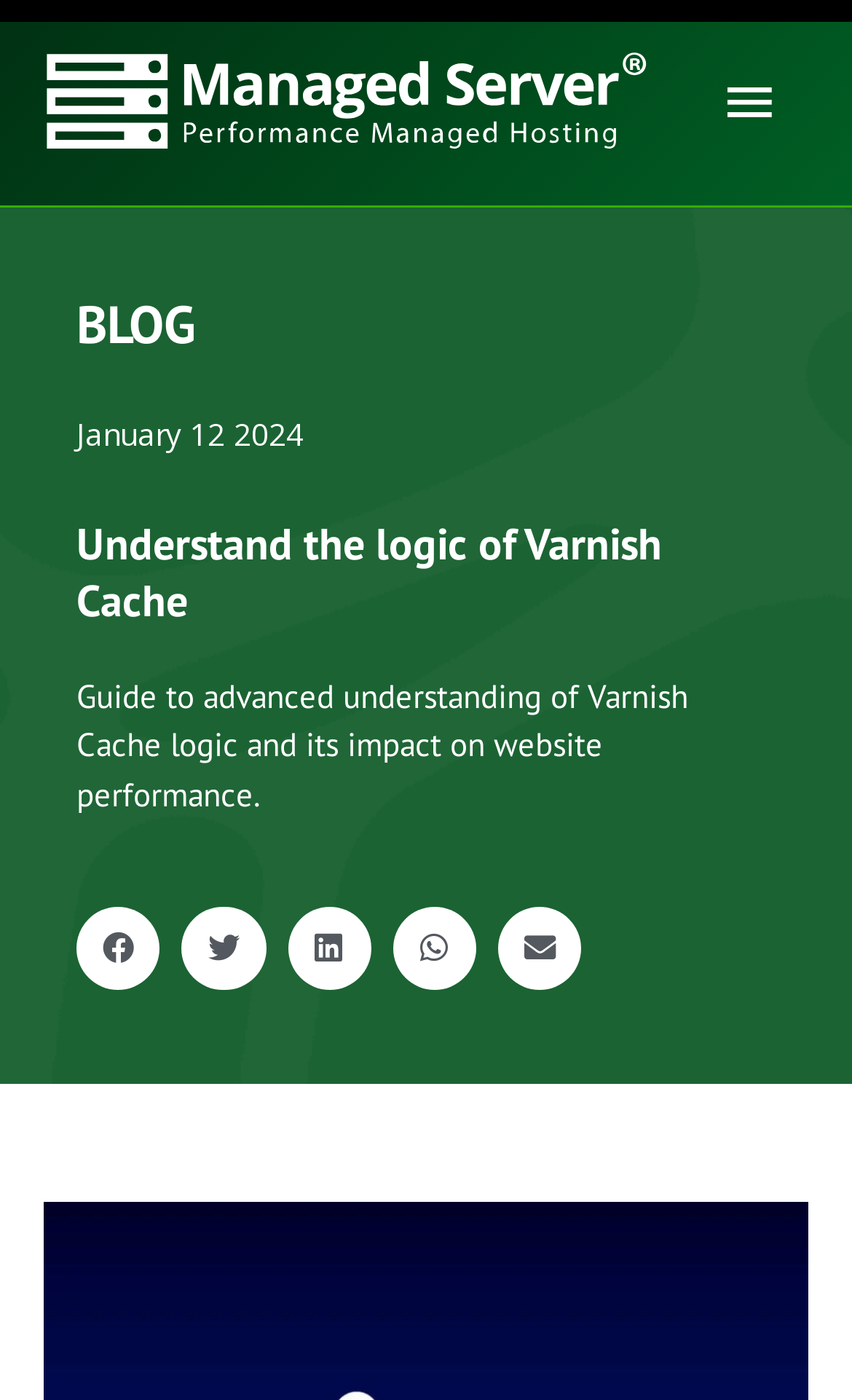Provide a comprehensive description of the webpage.

The webpage is about understanding the logic of Varnish Cache, an advanced HTTP reverse proxy designed to maximize website speed. At the top left corner, there is a Managed Server logo, which is an image. Next to it, on the top right corner, there is a main menu button. 

Below the logo, there is a heading that reads "BLOG" with a link to the blog section. The date "January 12, 2024" is displayed below the "BLOG" heading. 

The main content of the webpage is divided into two headings. The first heading is "Understand the logic of Varnish Cache", and the second heading provides a more detailed description of the topic, stating that it is a guide to advanced understanding of Varnish Cache logic and its impact on website performance.

At the bottom of the page, there are five social media sharing buttons, aligned horizontally, allowing users to share the content on Facebook, Twitter, LinkedIn, WhatsApp, and via email.